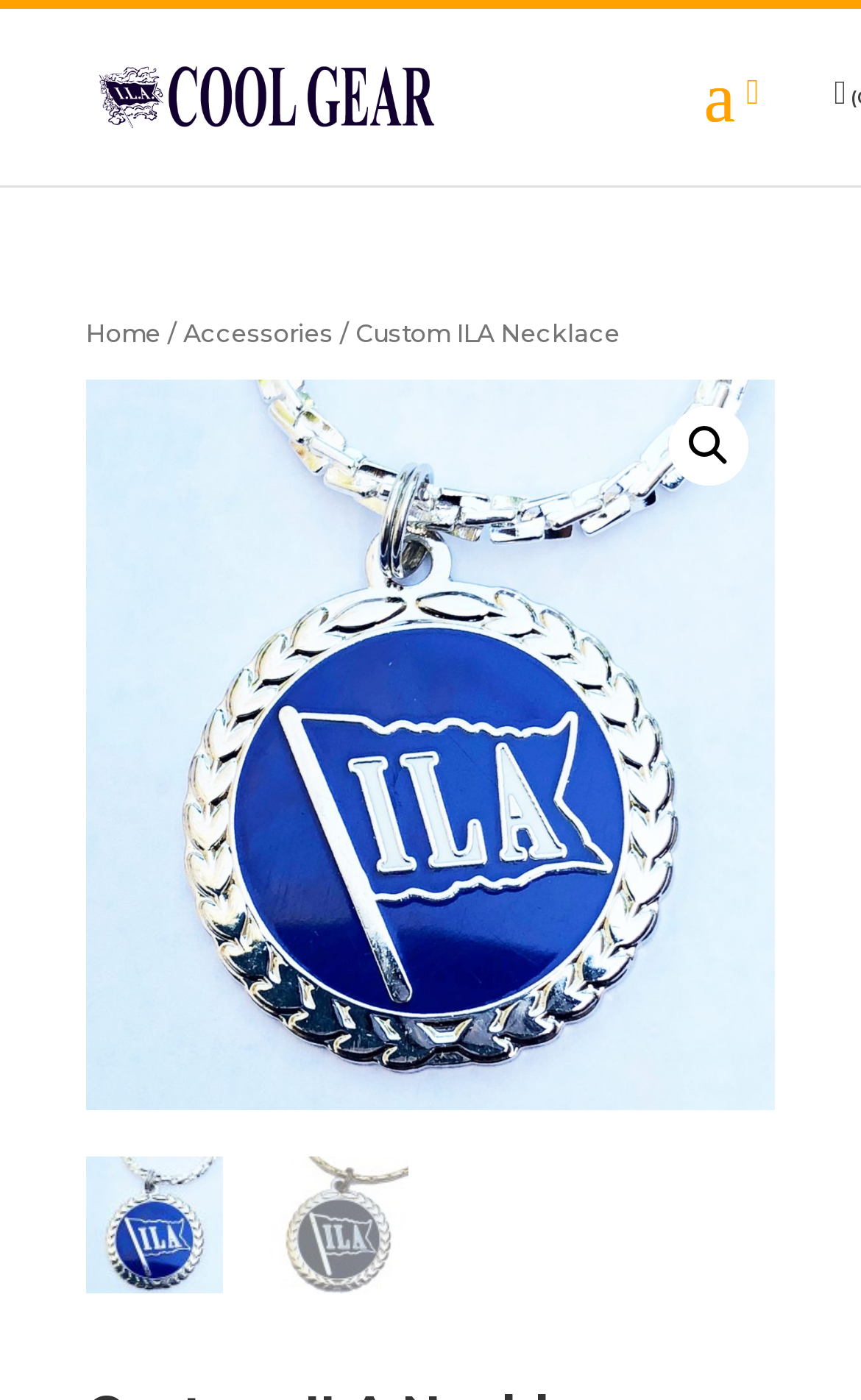Reply to the question with a single word or phrase:
How many images are on the page?

4